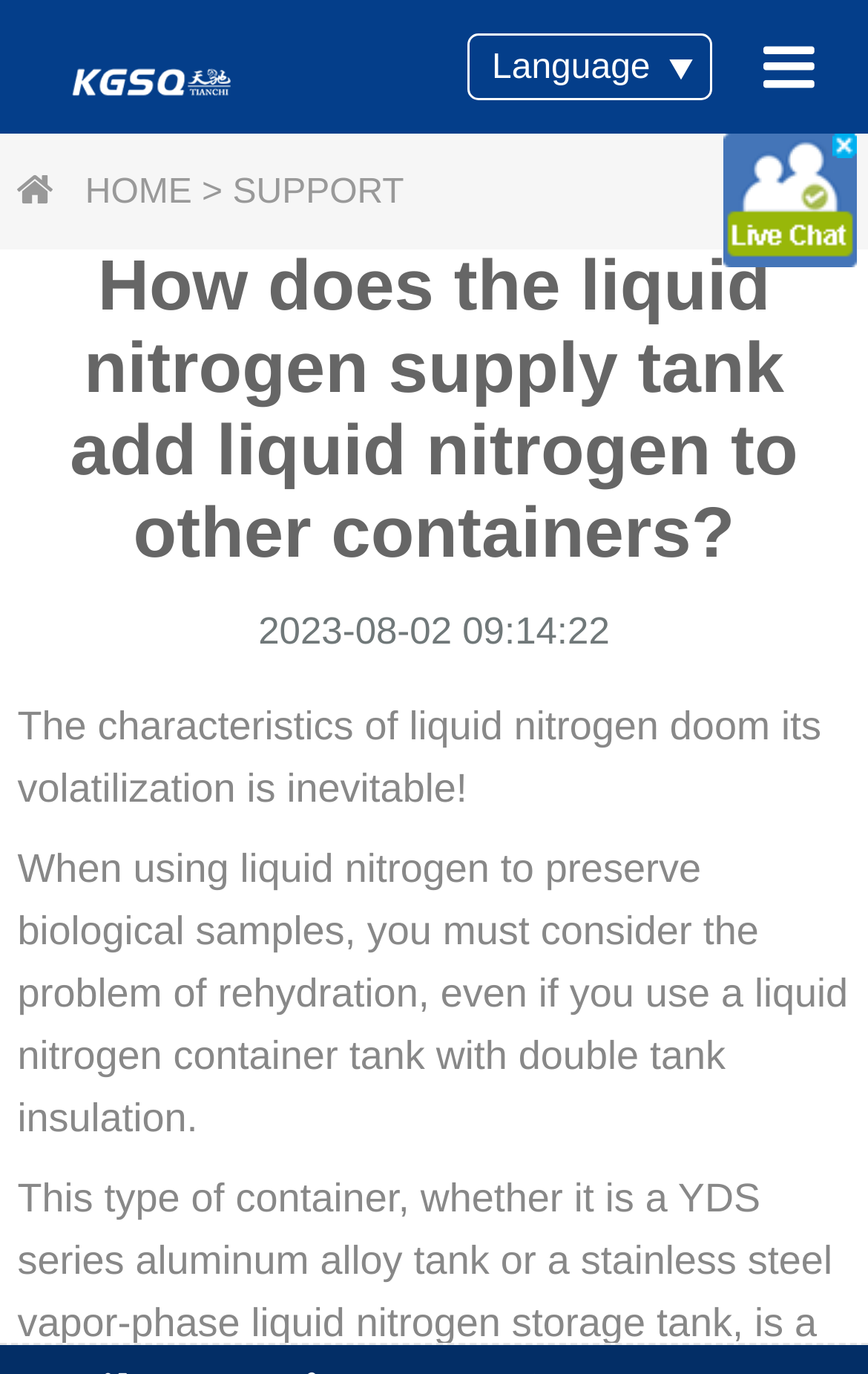Please provide a brief answer to the following inquiry using a single word or phrase:
What is the company name?

Henan Tianchi Instrument & Equipment Co., Ltd.